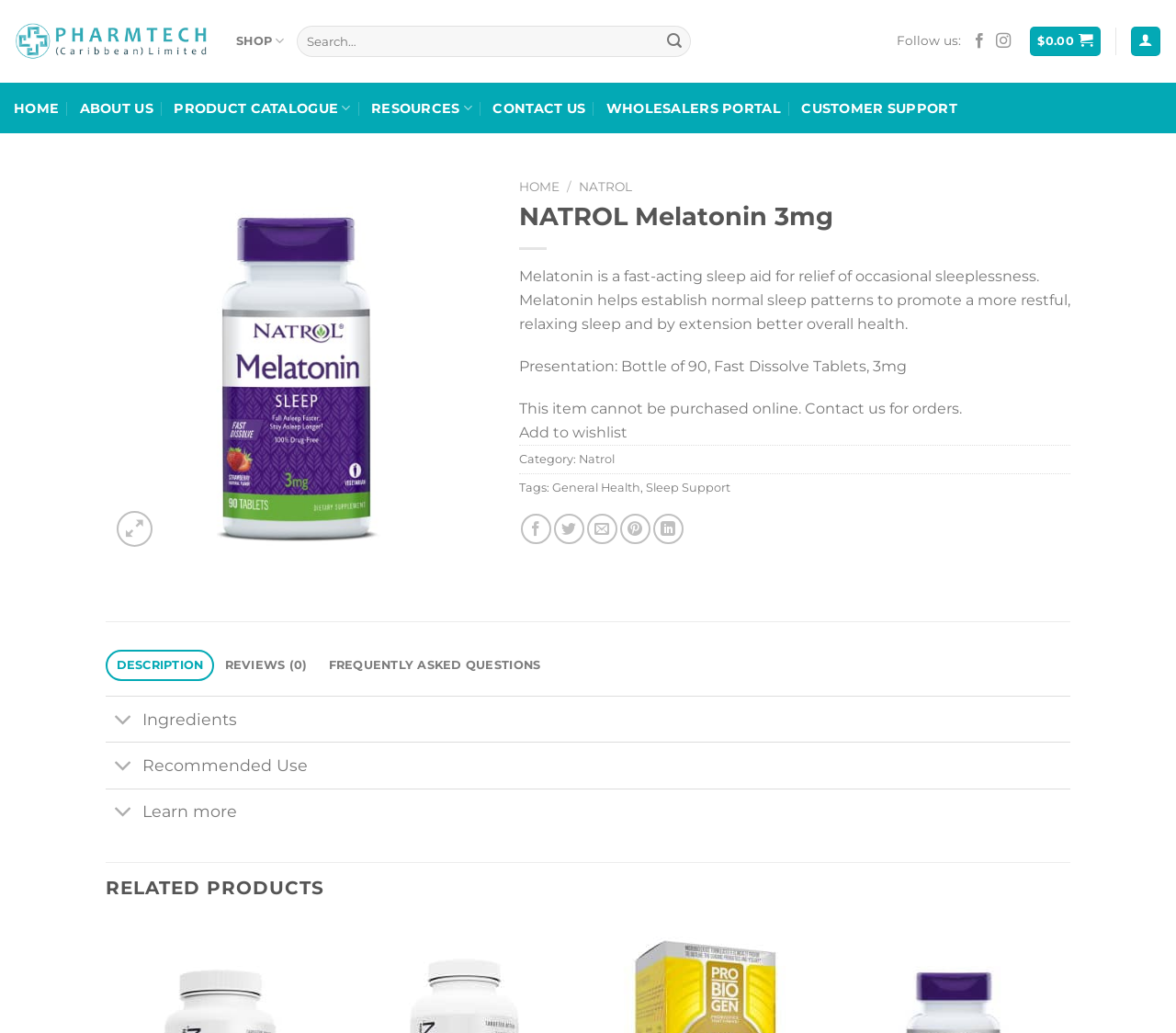What is the presentation of the product?
Provide a well-explained and detailed answer to the question.

I found the presentation of the product by looking at the static text 'Presentation: Bottle of 90, Fast Dissolve Tablets, 3mg'.